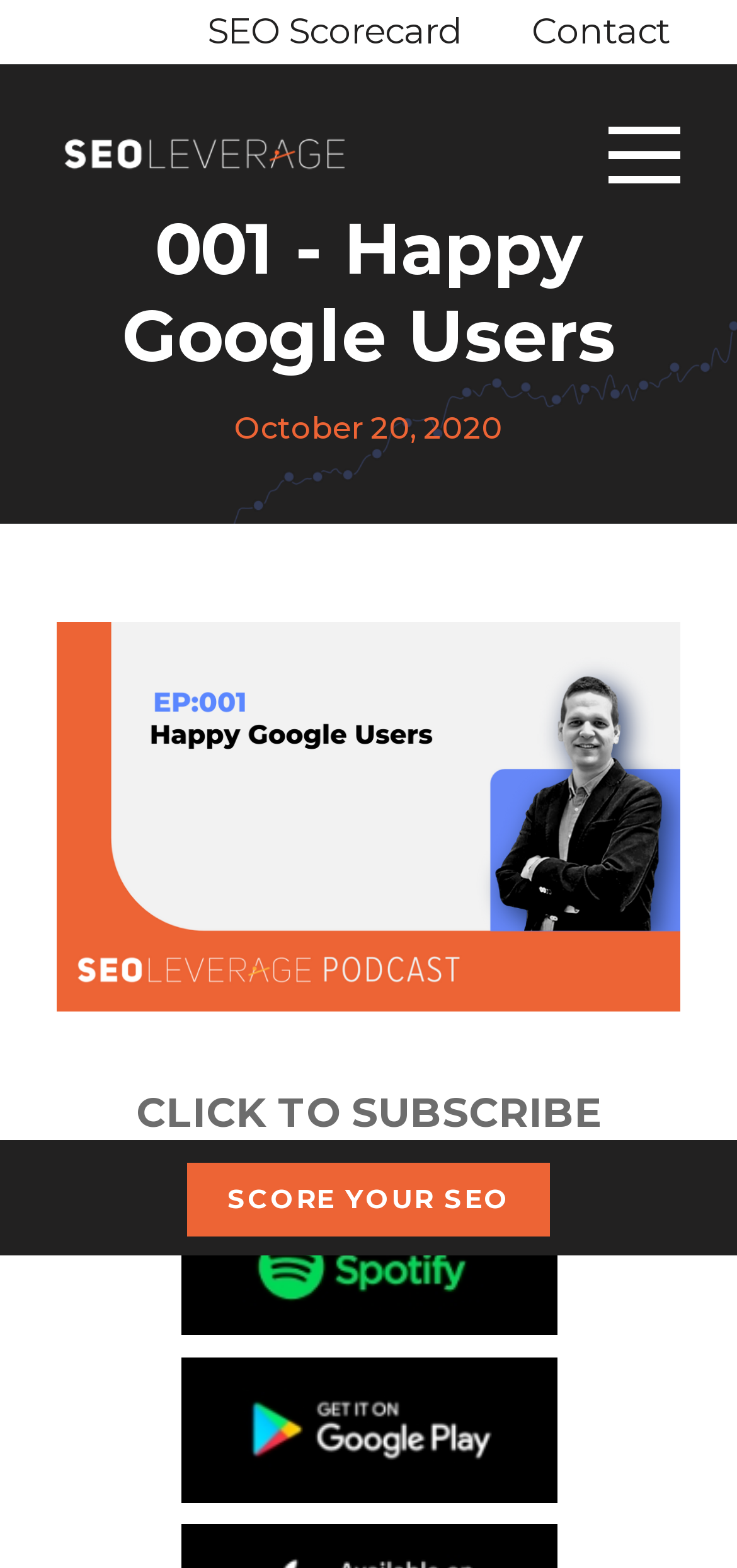Describe all visible elements and their arrangement on the webpage.

The webpage appears to be a podcast episode page, with a focus on Google and its success. At the top, there are three links: "SEO Scorecard" and "Contact" on the right side, and an empty link on the left side. Below these links, there is a heading that reads "001 - Happy Google Users". 

To the right of the heading, there is a date "October 20, 2020". Further down, there is another heading that encourages users to "CLICK TO SUBSCRIBE". Below this heading, there are two buttons, a Spotify button and a Google Play button, both of which are links. These buttons are positioned side by side, with the Spotify button on the left and the Google Play button on the right. 

Additionally, there is a link "SCORE YOUR SEO" located above the buttons, slightly to the left of the Spotify button. The main content of the page, which is not explicitly described in the accessibility tree, is likely related to the podcast episode, as hinted by the meta description, which mentions Gert Mellak explaining Google's success and beliefs.